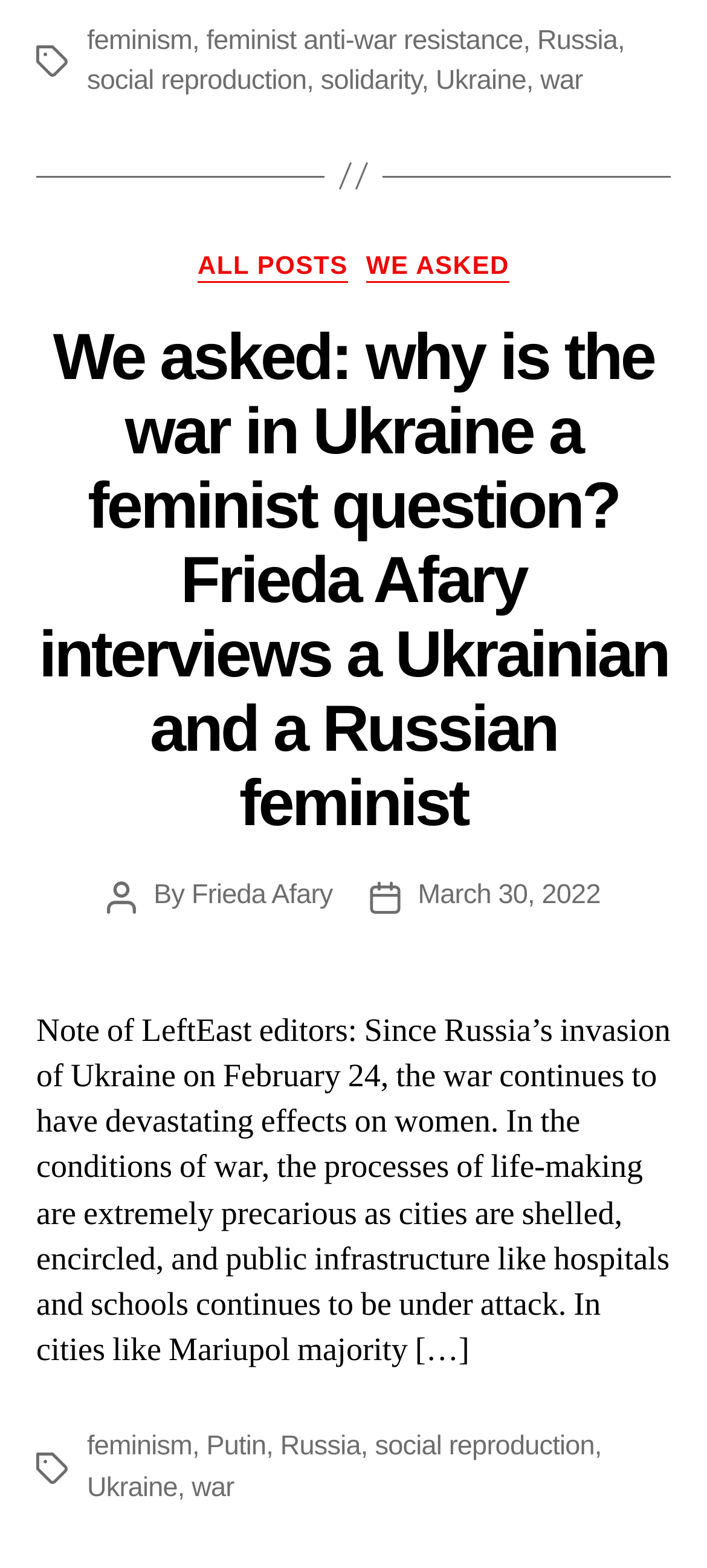Could you locate the bounding box coordinates for the section that should be clicked to accomplish this task: "Read the article 'We asked: why is the war in Ukraine a feminist question?'".

[0.051, 0.204, 0.949, 0.536]